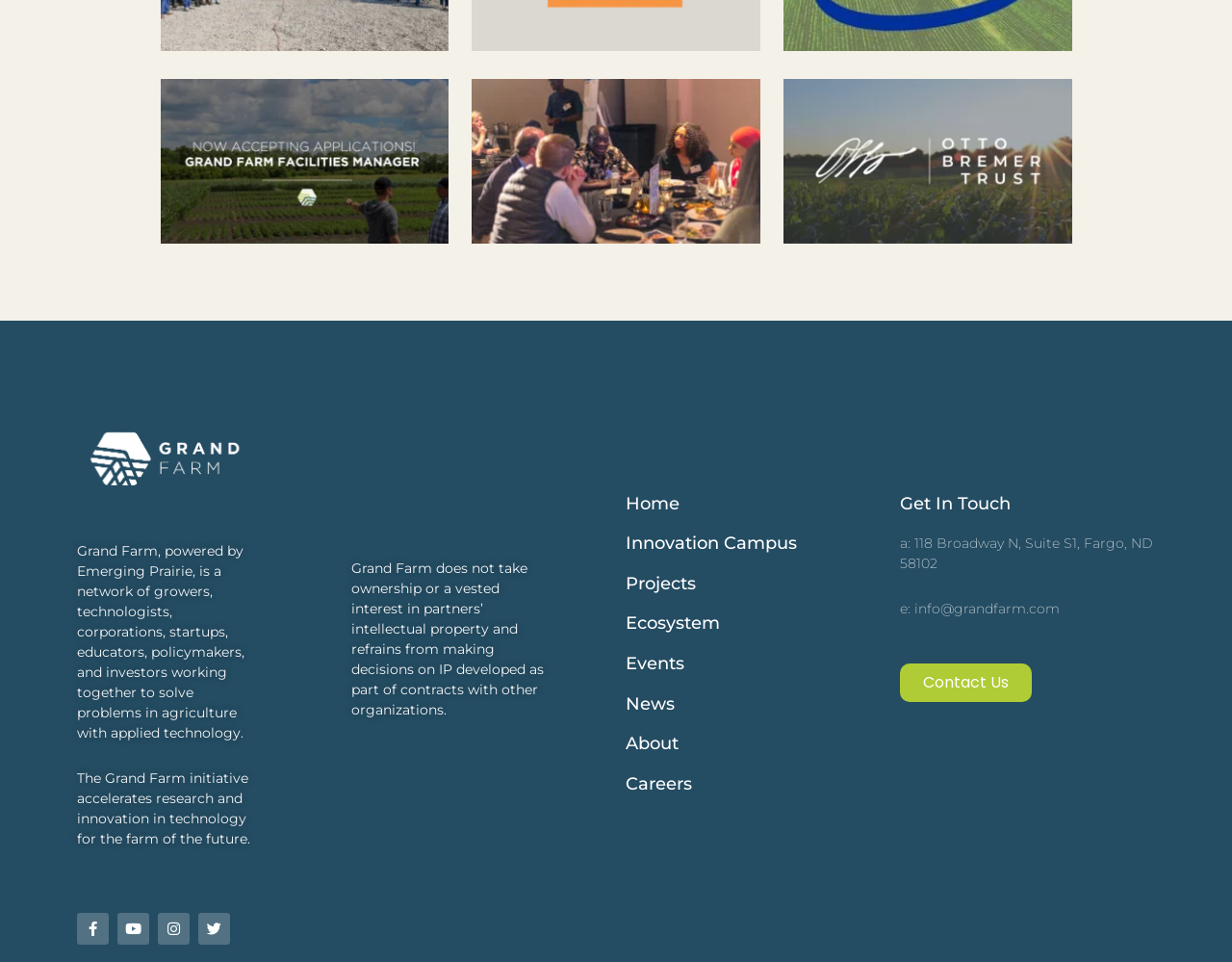Using the information in the image, give a comprehensive answer to the question: 
What is the address of Grand Farm?

The address of Grand Farm is mentioned in the static text element, which is 118 Broadway N, Suite S1, Fargo, ND 58102.